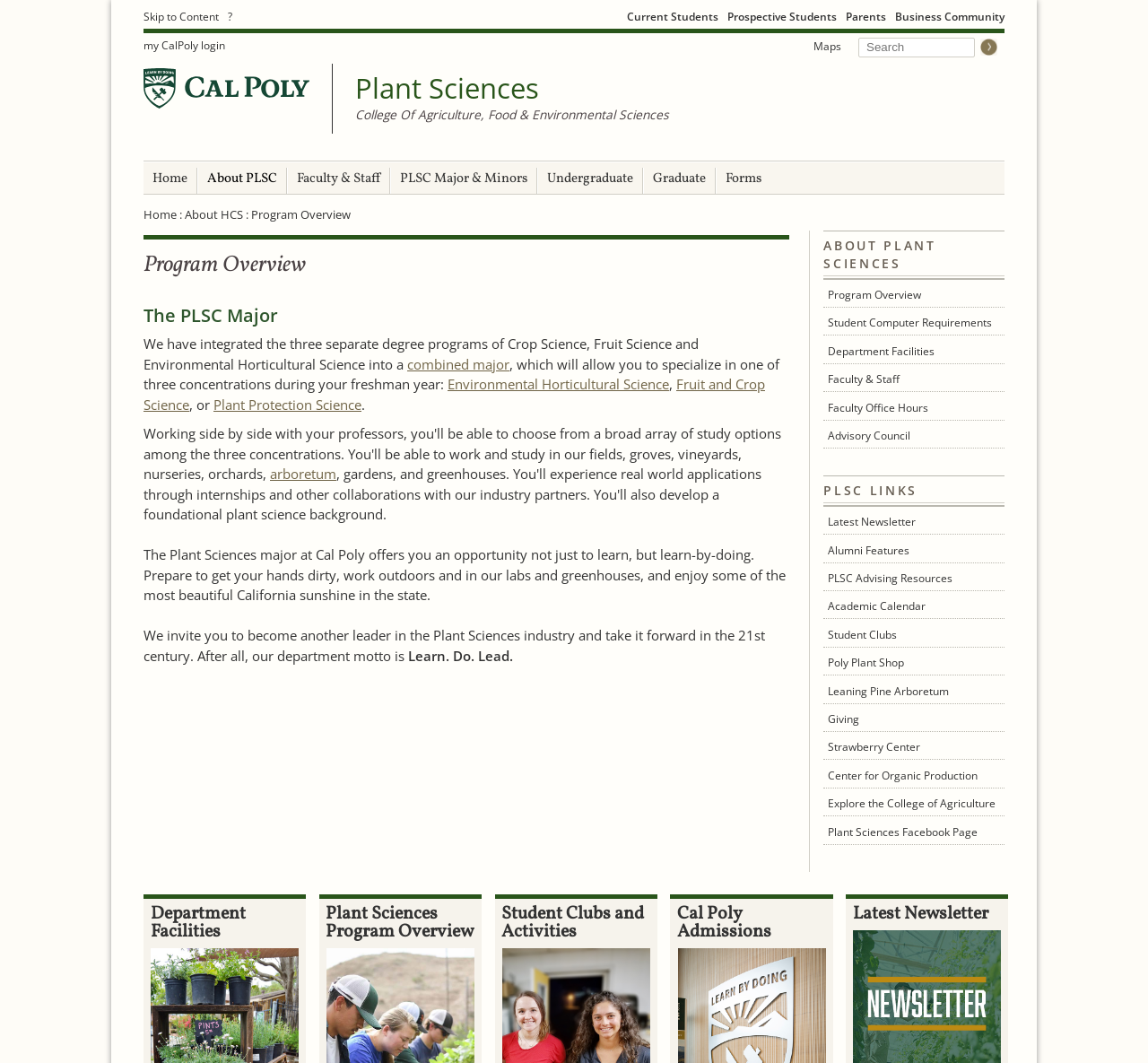What is the name of the arboretum mentioned on the webpage?
Please give a well-detailed answer to the question.

I found the answer by reading the text that mentions an arboretum, which is linked to 'Leaning Pine Arboretum'. This suggests that the Leaning Pine Arboretum is a specific arboretum related to the Plant Sciences department.